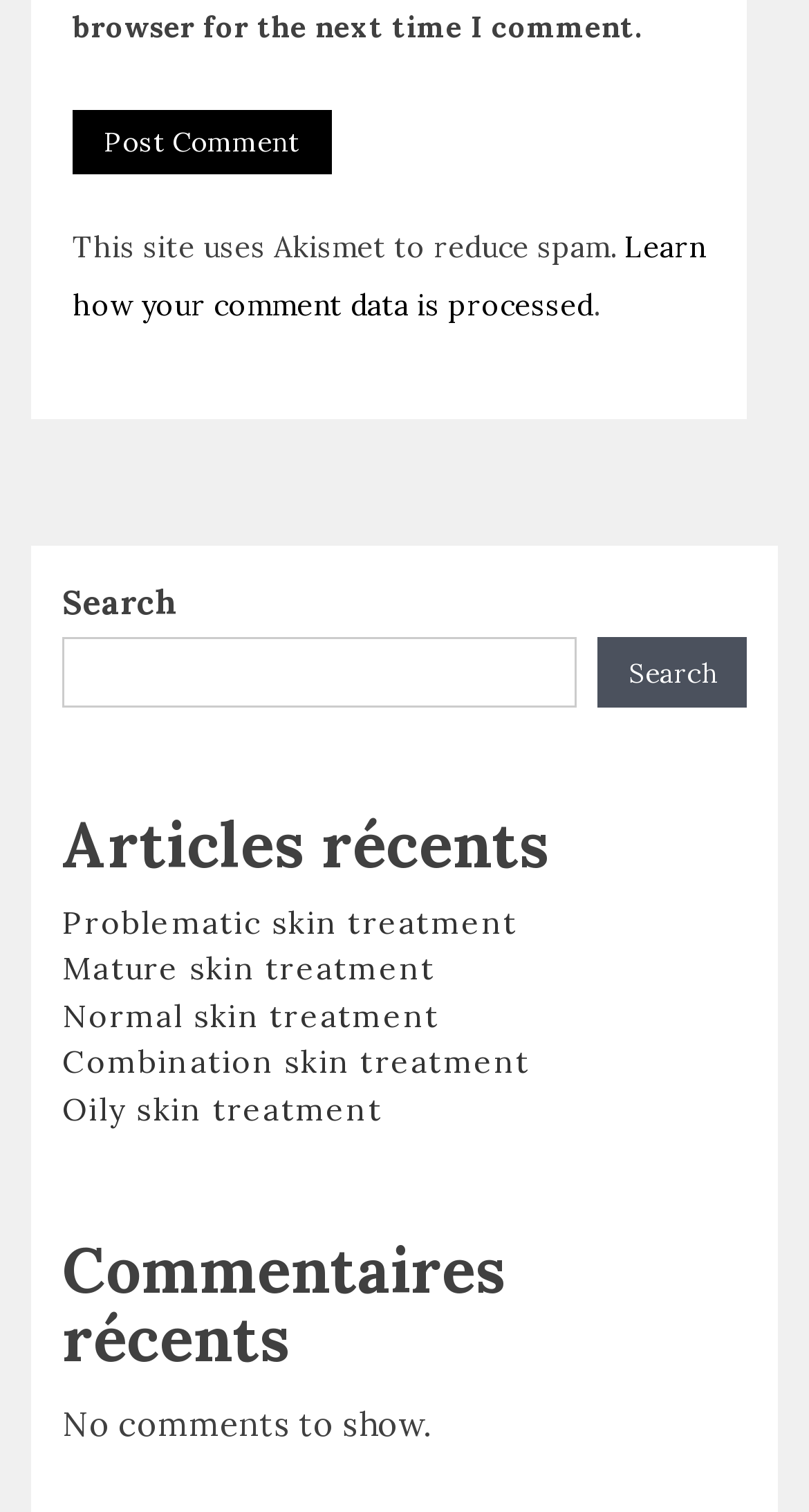How many skin treatment links are there?
Using the picture, provide a one-word or short phrase answer.

5